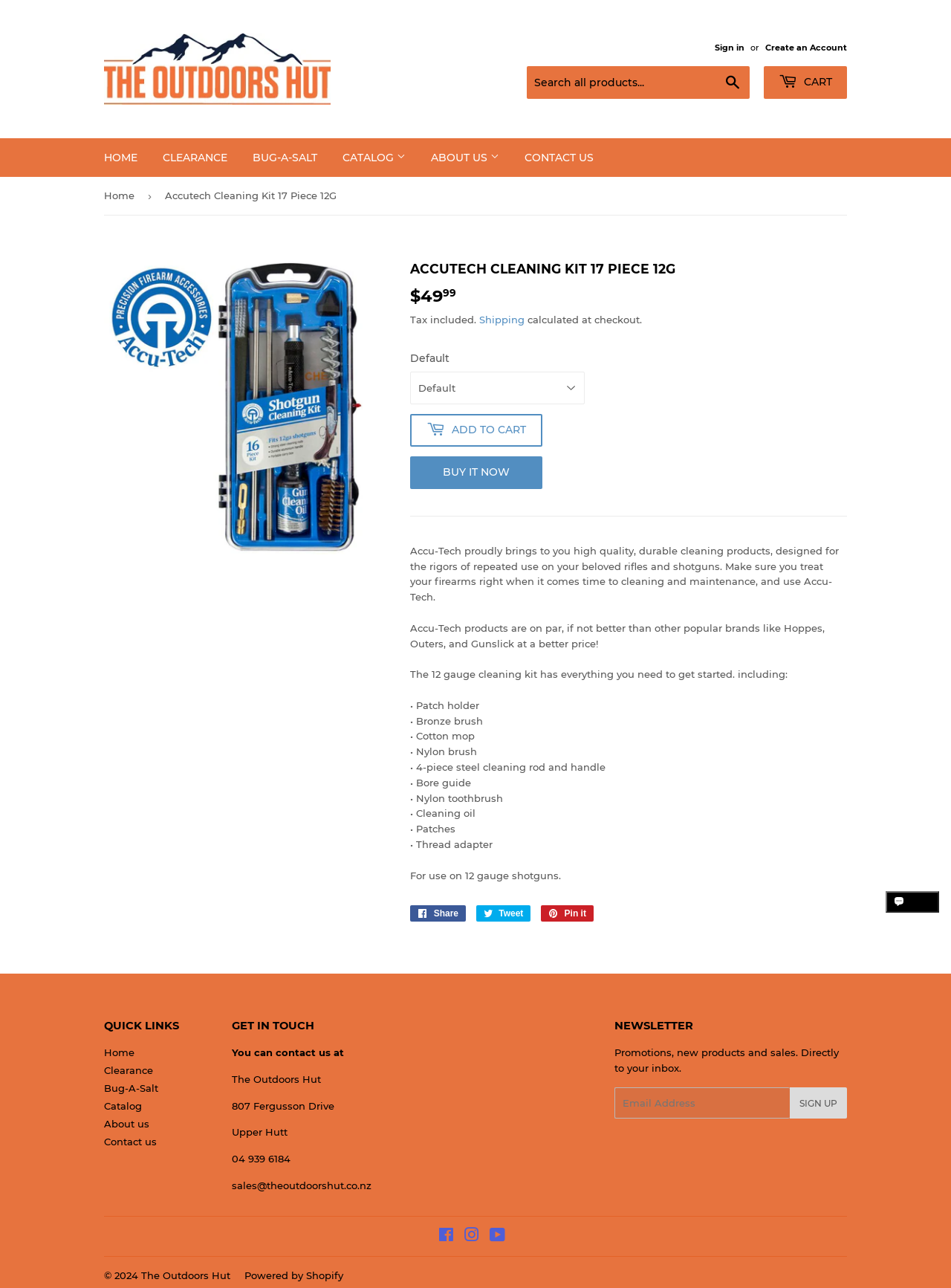Indicate the bounding box coordinates of the clickable region to achieve the following instruction: "Search all products."

[0.554, 0.051, 0.788, 0.077]